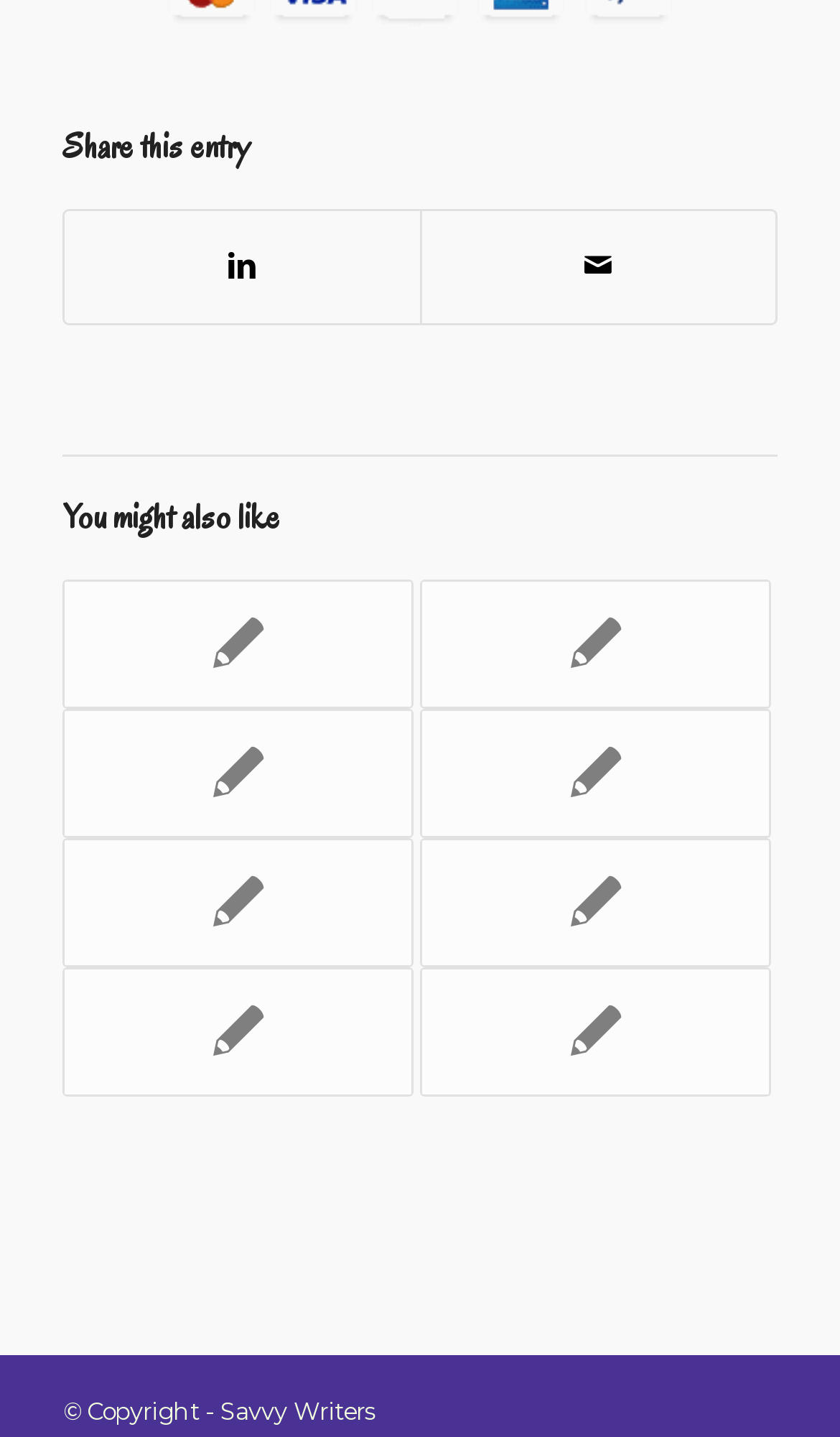Determine the bounding box coordinates of the region I should click to achieve the following instruction: "View Module 2 Discussion". Ensure the bounding box coordinates are four float numbers between 0 and 1, i.e., [left, top, right, bottom].

[0.075, 0.404, 0.492, 0.494]